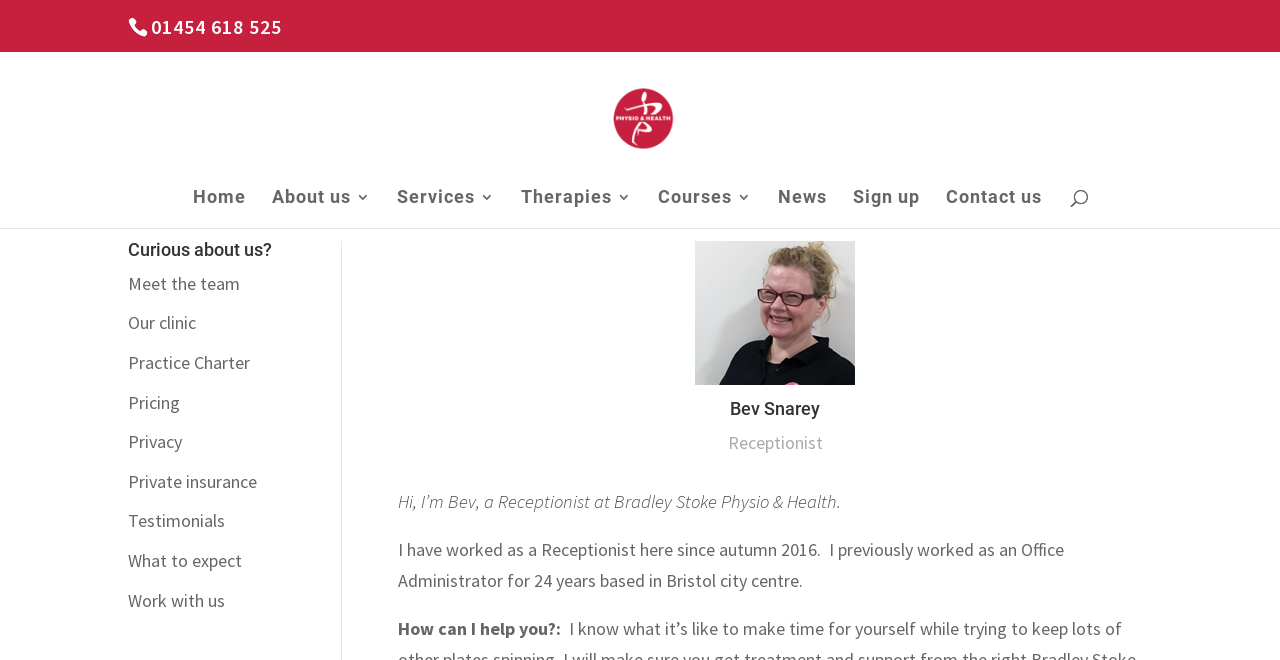Could you indicate the bounding box coordinates of the region to click in order to complete this instruction: "Contact us".

[0.739, 0.288, 0.814, 0.345]